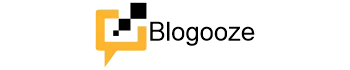What is the topic of the article in which the logo is situated?
Analyze the image and provide a thorough answer to the question.

The context of the logo is situated within an article titled 'How to Make Your Laptop a Wi-Fi Extender?', which indicates that the platform focuses on practical, tech-oriented content aimed at enhancing user experience.